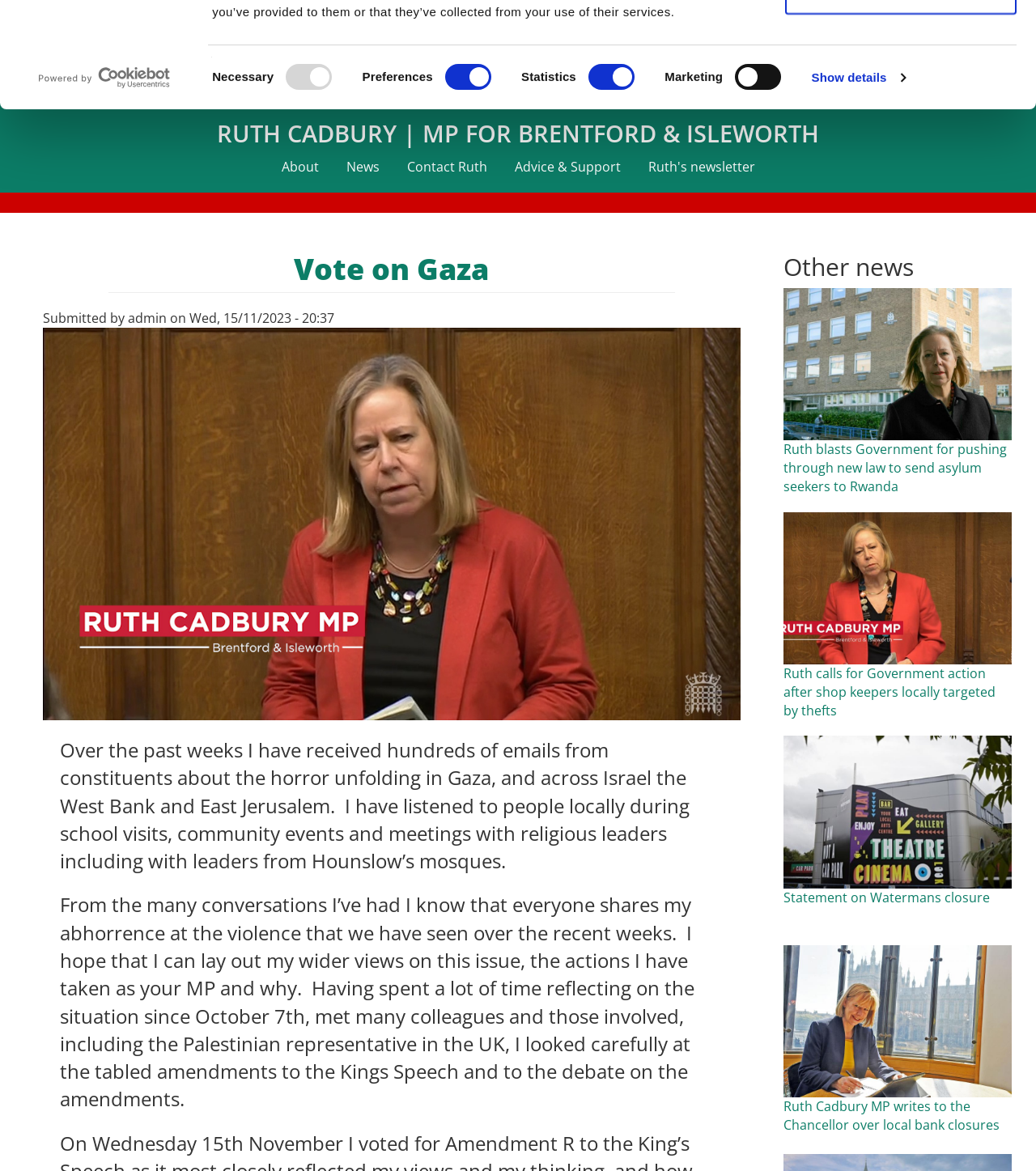Determine the bounding box coordinates of the clickable region to carry out the instruction: "Click the 'Allow selection' button".

[0.758, 0.062, 0.981, 0.102]